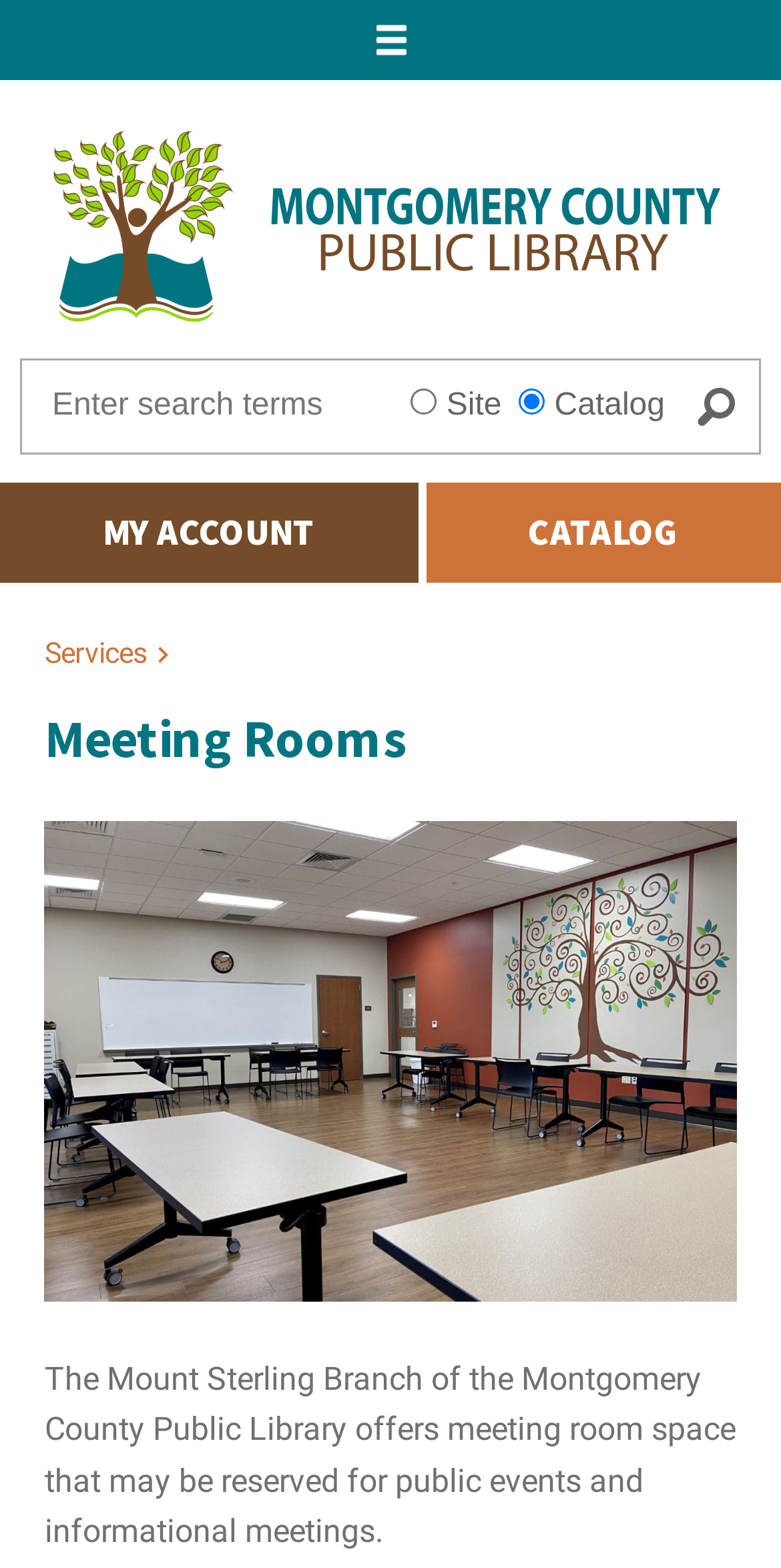Please identify the bounding box coordinates of the element I need to click to follow this instruction: "Open site navigation menu".

[0.481, 0.016, 0.519, 0.035]